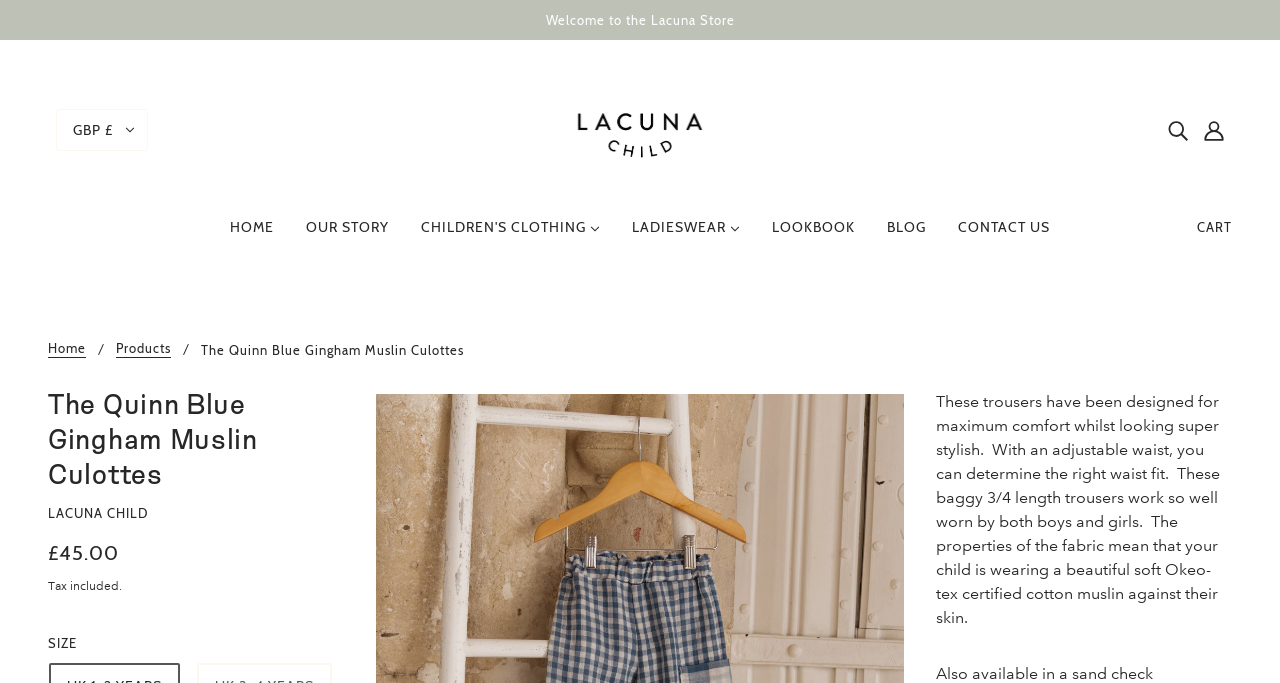What is the type of clothing being described?
Analyze the image and provide a thorough answer to the question.

I determined the answer by reading the product description, which mentions 'trousers' and their features, such as adjustable waist and 3/4 length.